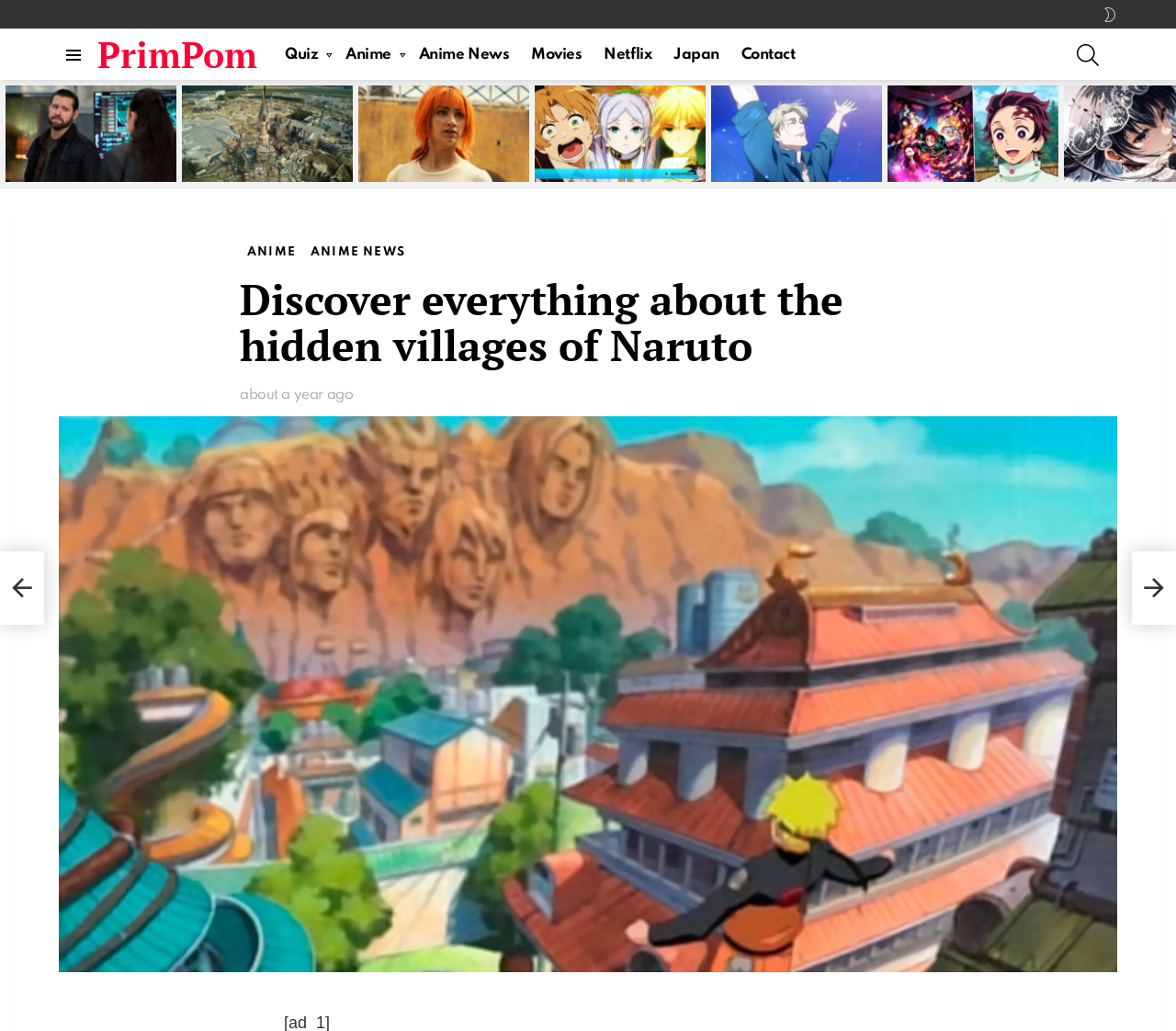What is the navigation button to go to the previous page?
Refer to the image and offer an in-depth and detailed answer to the question.

I found the answer by looking at the link element with the text ' Previous' and bounding box coordinates [0.0, 0.078, 0.016, 0.182], and inferring its function based on its text and icon.